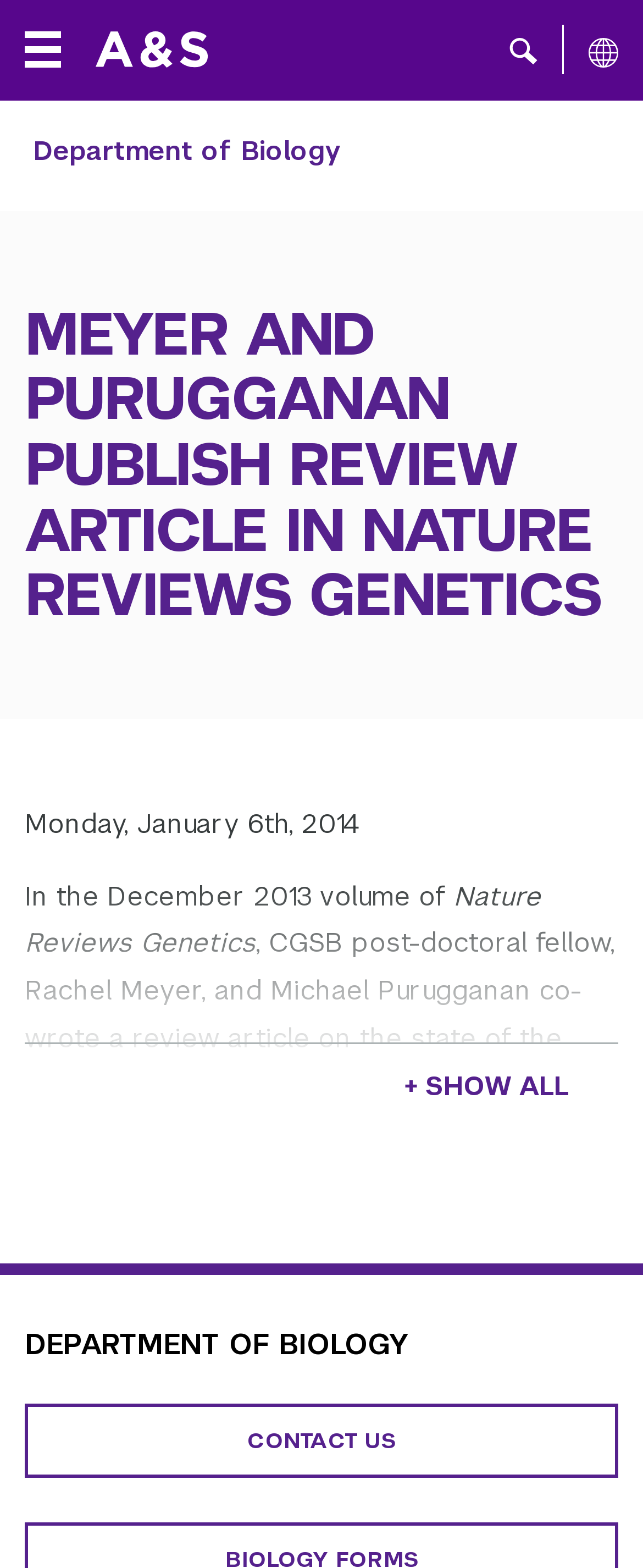Please specify the coordinates of the bounding box for the element that should be clicked to carry out this instruction: "Toggle search box". The coordinates must be four float numbers between 0 and 1, formatted as [left, top, right, bottom].

[0.754, 0.0, 0.874, 0.063]